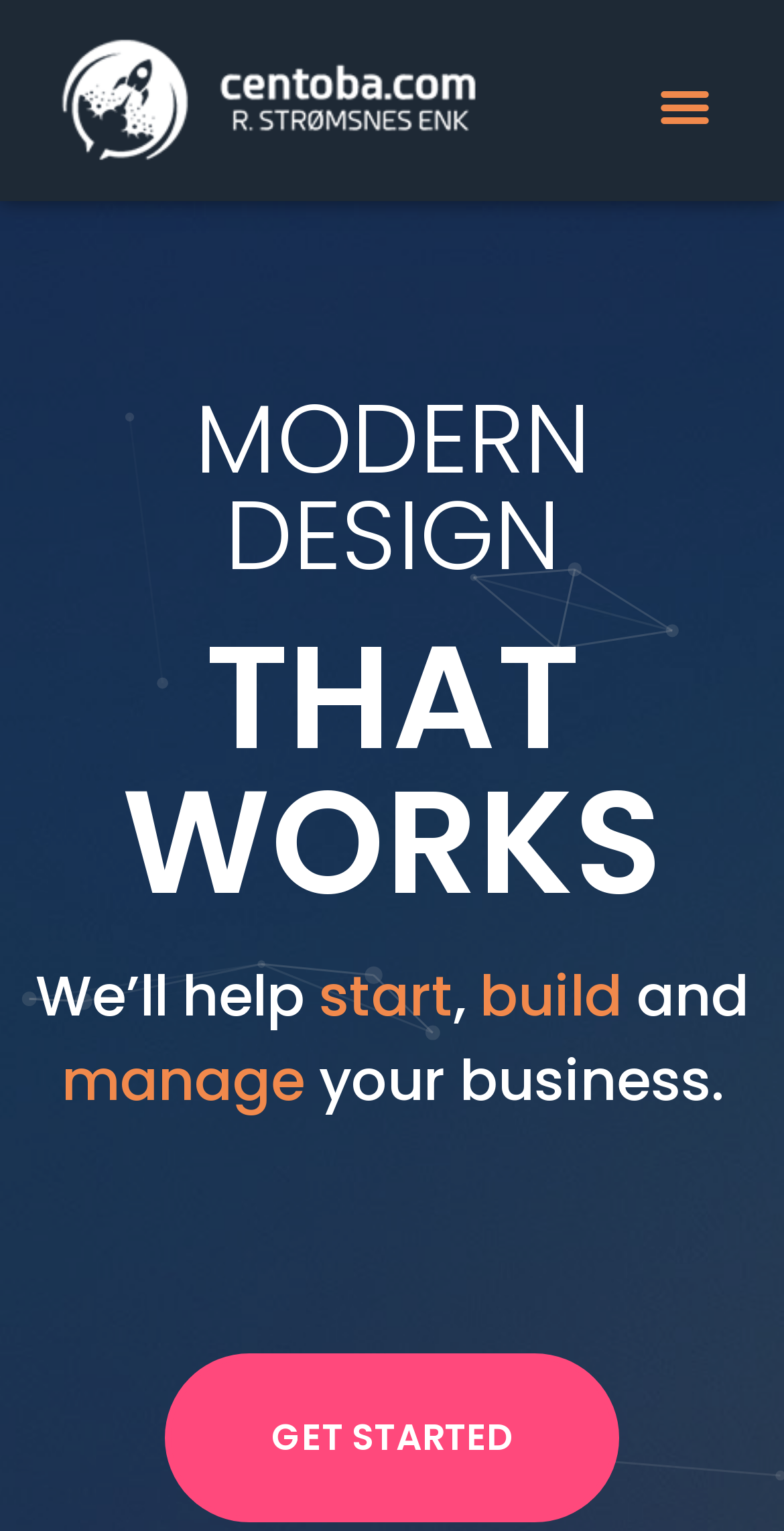Predict the bounding box for the UI component with the following description: "GET STARTED".

[0.21, 0.884, 0.79, 0.995]